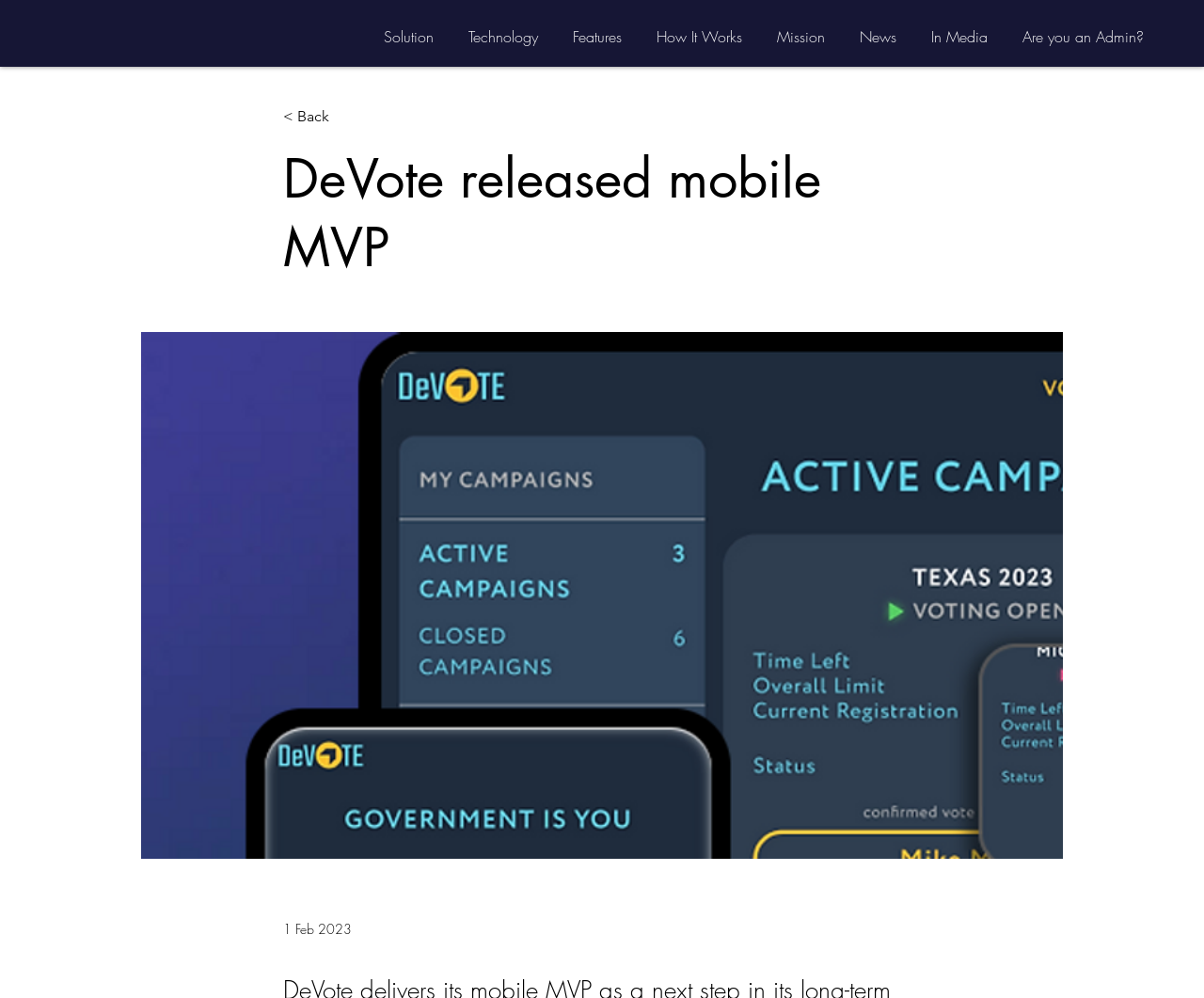Identify the bounding box coordinates for the UI element described as: "In Media".

[0.762, 0.013, 0.838, 0.06]